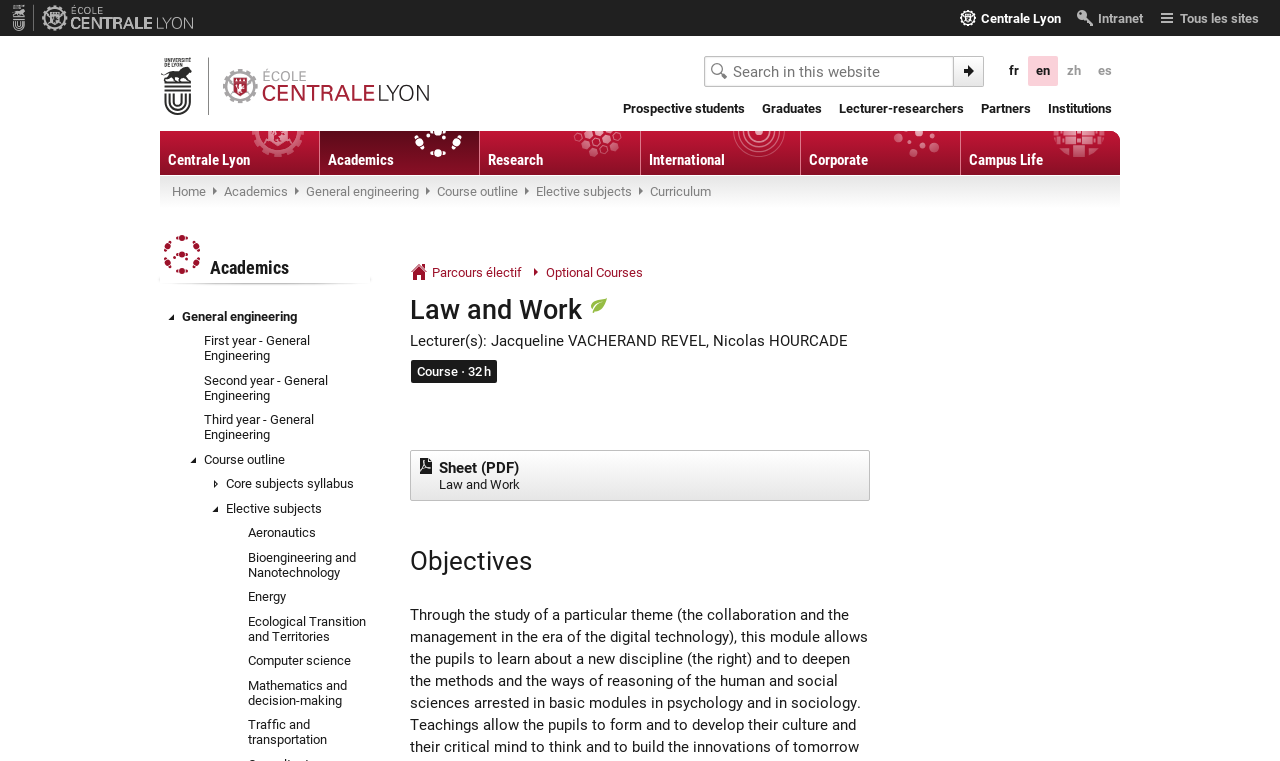Please specify the bounding box coordinates of the region to click in order to perform the following instruction: "Search in this website".

[0.55, 0.073, 0.745, 0.114]